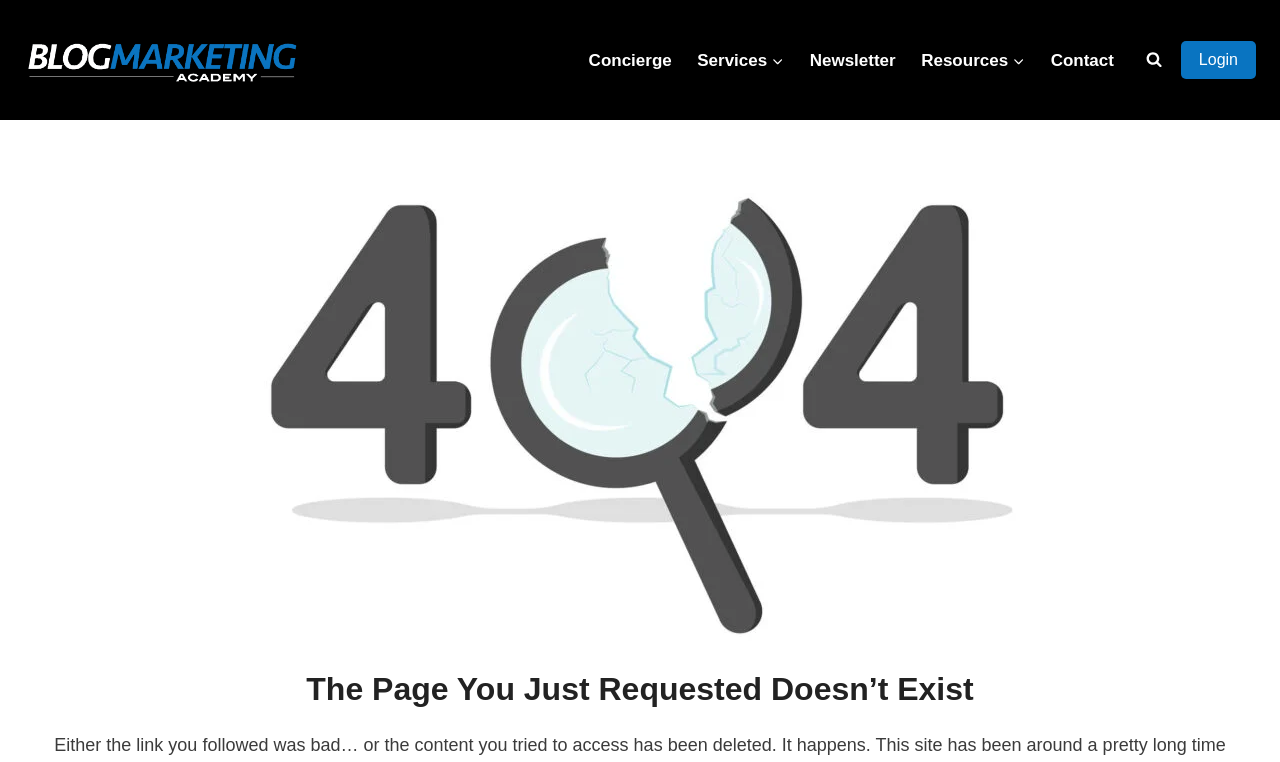Identify the bounding box coordinates of the clickable region required to complete the instruction: "login to the website". The coordinates should be given as four float numbers within the range of 0 and 1, i.e., [left, top, right, bottom].

[0.923, 0.054, 0.981, 0.103]